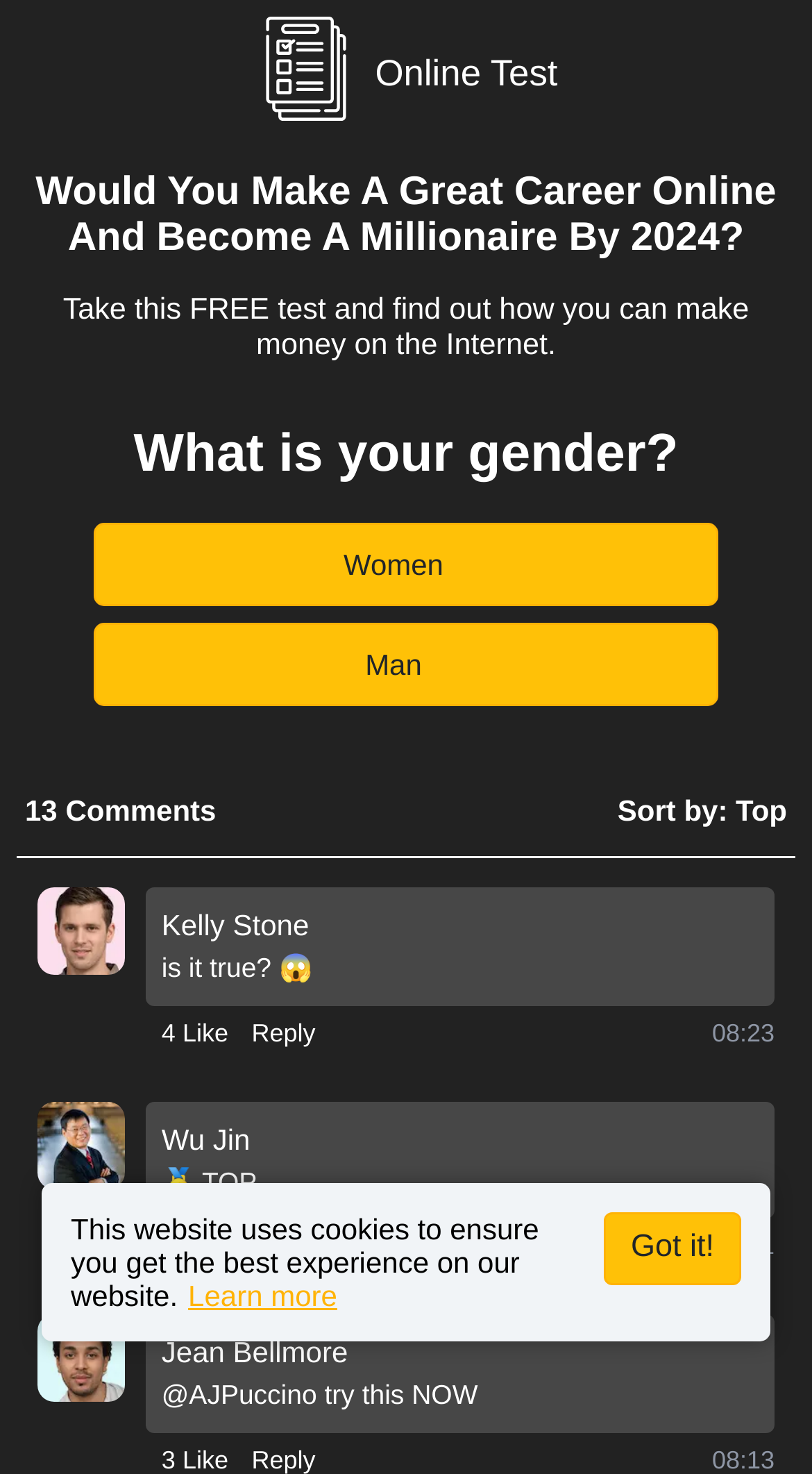Locate the coordinates of the bounding box for the clickable region that fulfills this instruction: "Click the 'Women' button".

[0.115, 0.355, 0.885, 0.411]